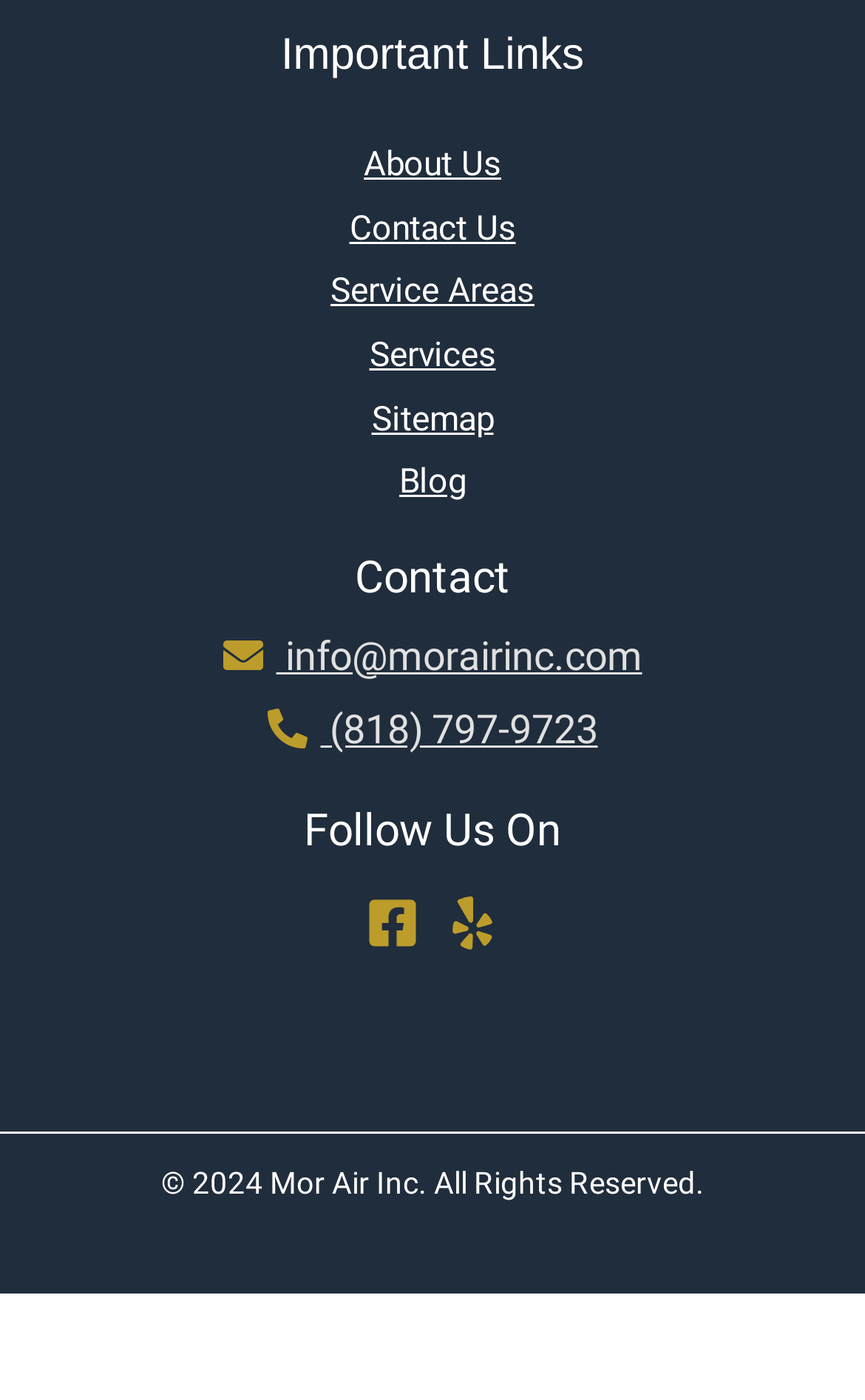Provide a short, one-word or phrase answer to the question below:
What is the contact email?

info@morairinc.com